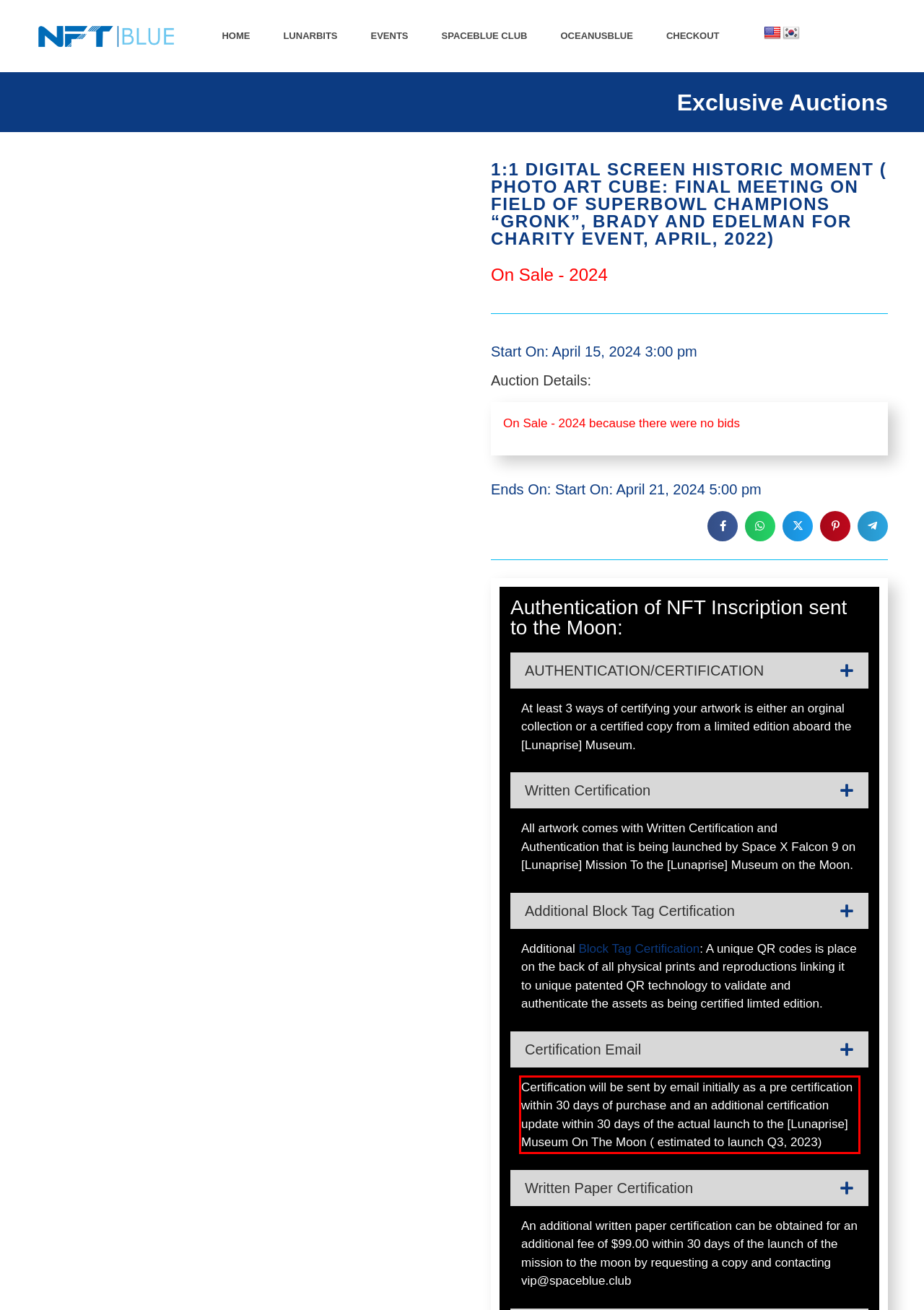Given a screenshot of a webpage, identify the red bounding box and perform OCR to recognize the text within that box.

Certification will be sent by email initially as a pre certification within 30 days of purchase and an additional certification update within 30 days of the actual launch to the [Lunaprise] Museum On The Moon ( estimated to launch Q3, 2023)